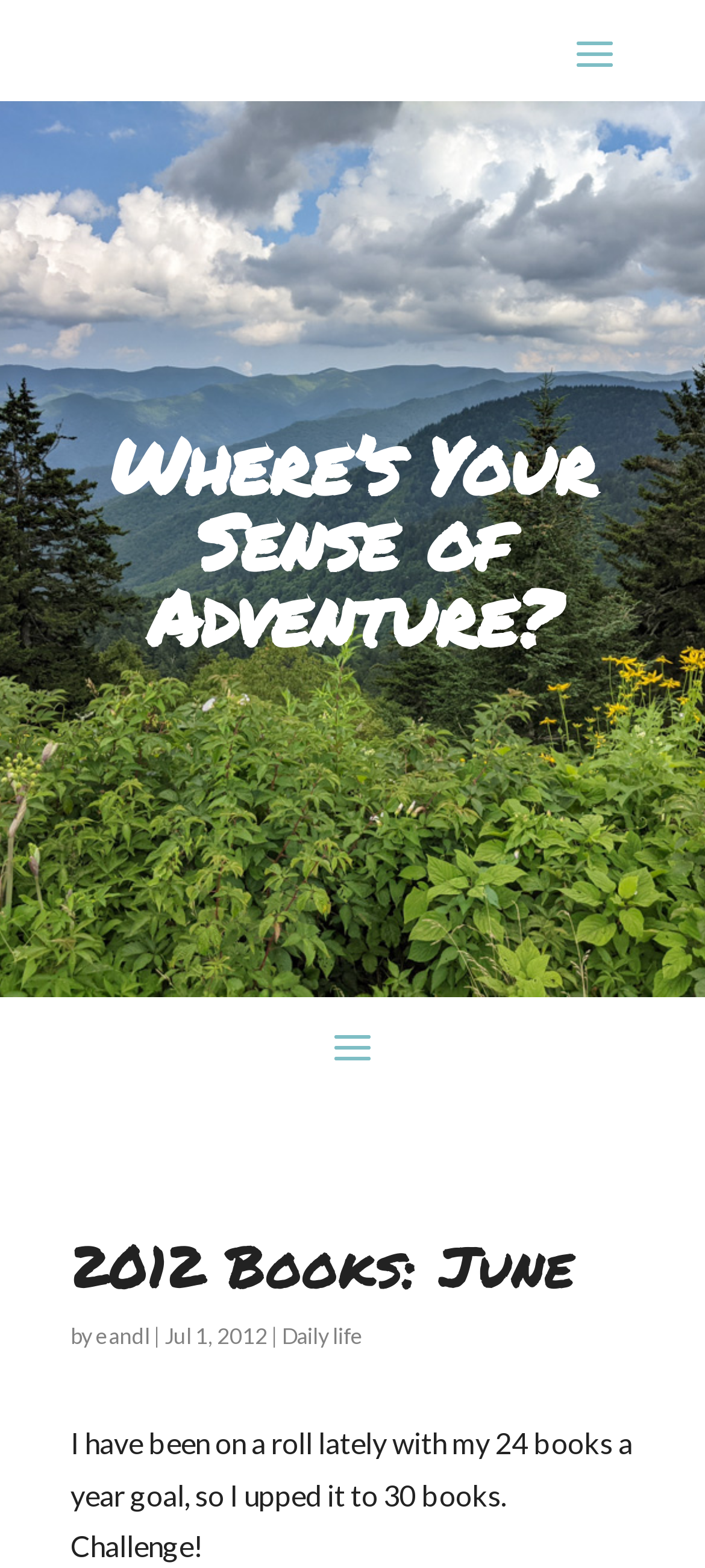Using the elements shown in the image, answer the question comprehensively: What is the author of the blog post?

I determined the author by looking at the text 'by' followed by a link 'eandl', which suggests that 'eandl' is the author of the blog post.